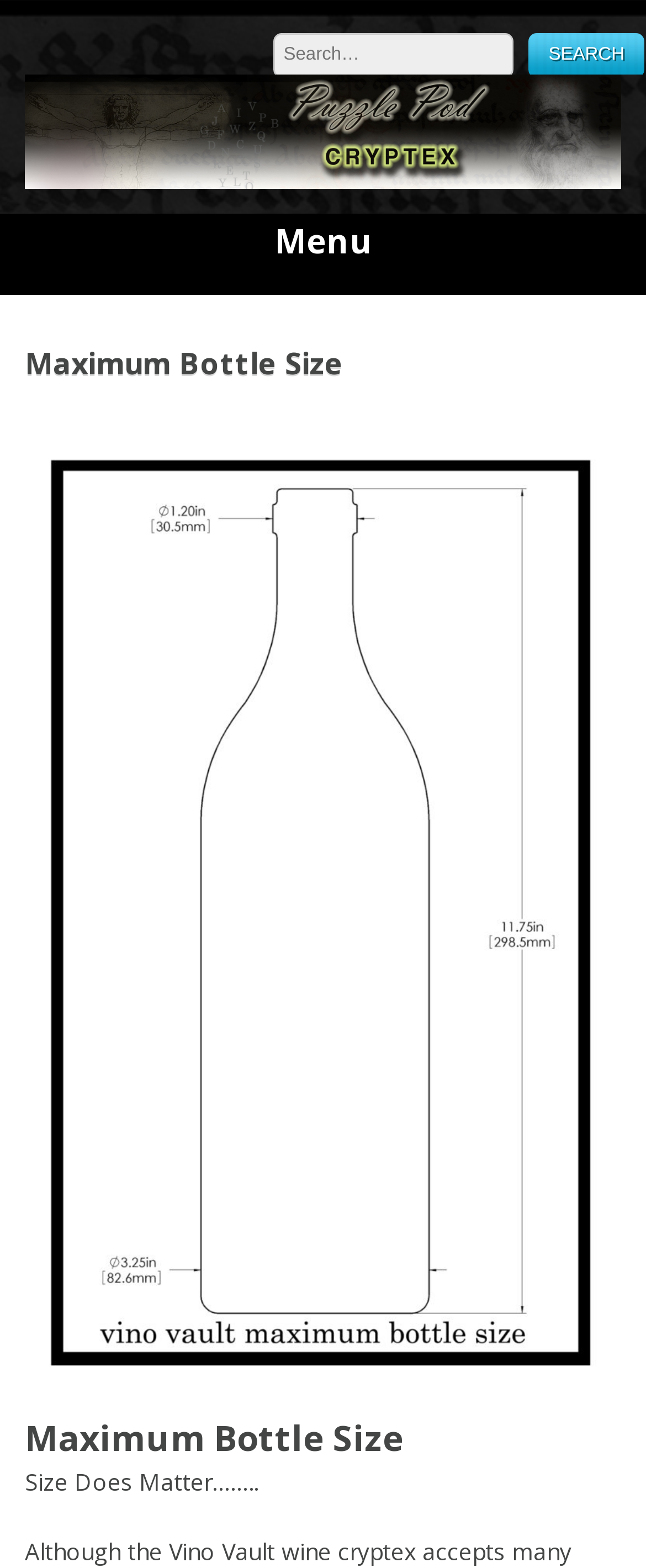What is the theme of the webpage?
Please provide a detailed answer to the question.

The webpage has an image of a wine bottle and a heading 'Maximum Bottle Size' which suggests that the webpage is related to wine storage. The product name 'Vino Vault' also supports this theme.